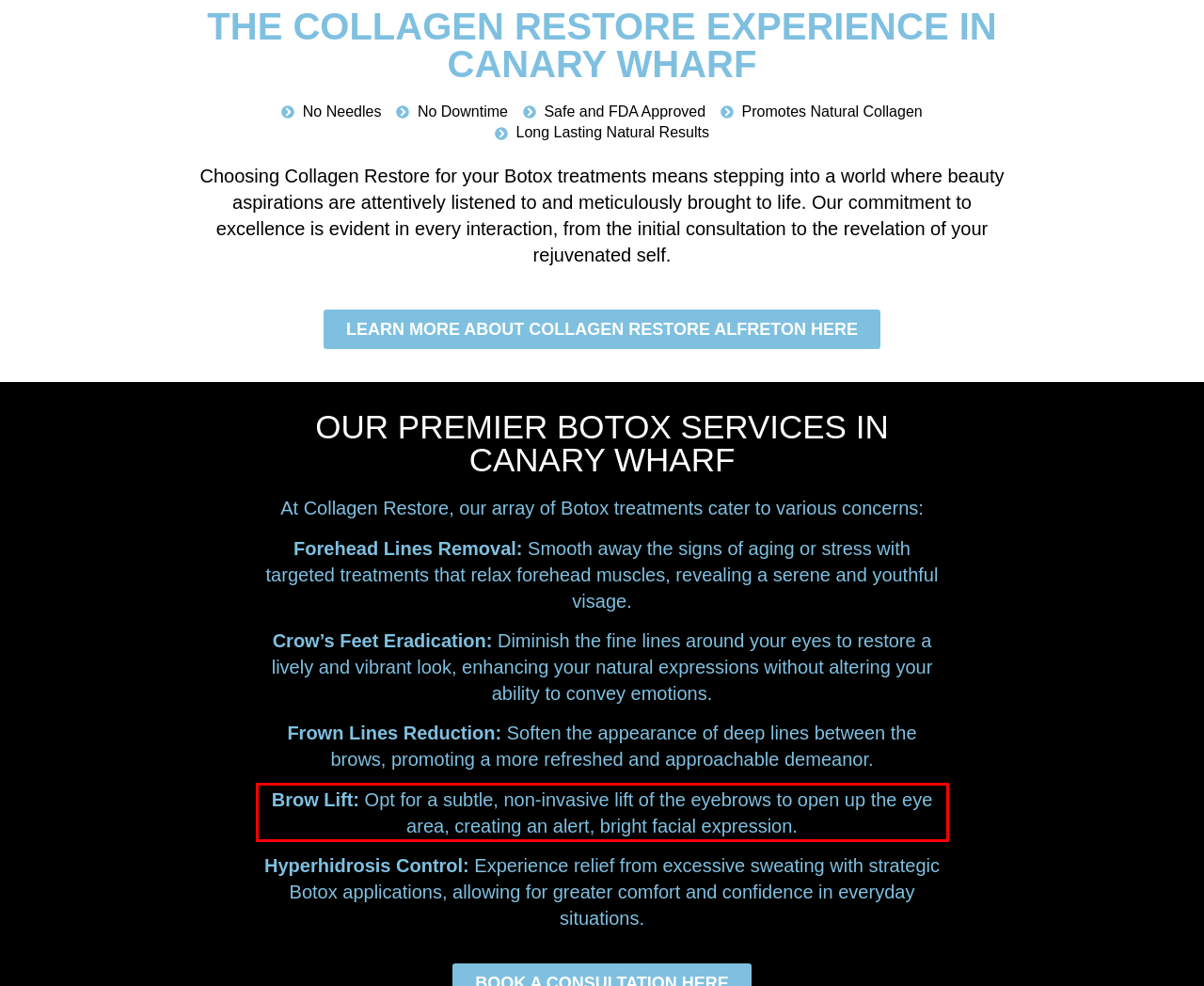You are looking at a screenshot of a webpage with a red rectangle bounding box. Use OCR to identify and extract the text content found inside this red bounding box.

Brow Lift: Opt for a subtle, non-invasive lift of the eyebrows to open up the eye area, creating an alert, bright facial expression.